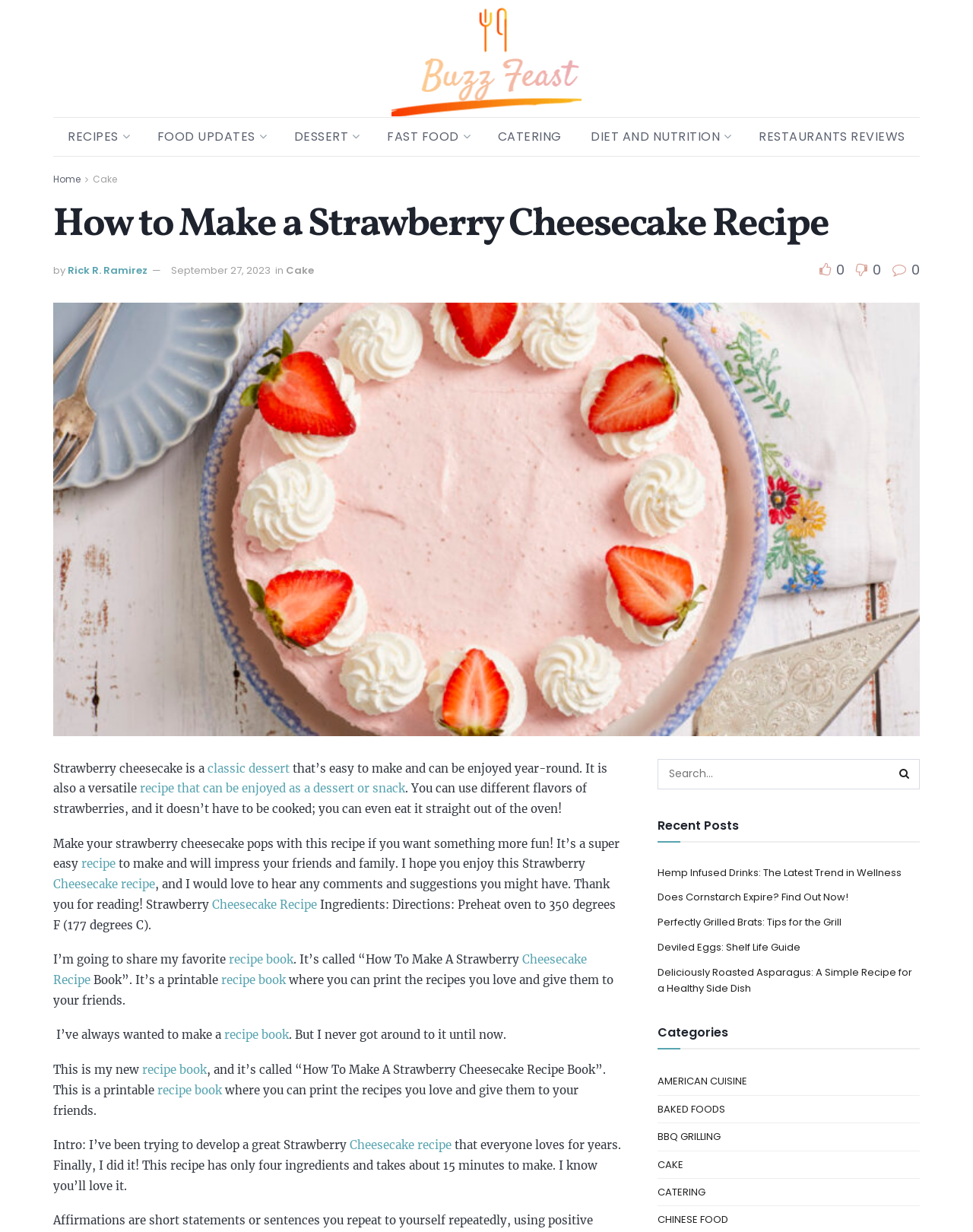Determine the coordinates of the bounding box for the clickable area needed to execute this instruction: "Click on the 'CAKE' category".

[0.676, 0.938, 0.702, 0.952]